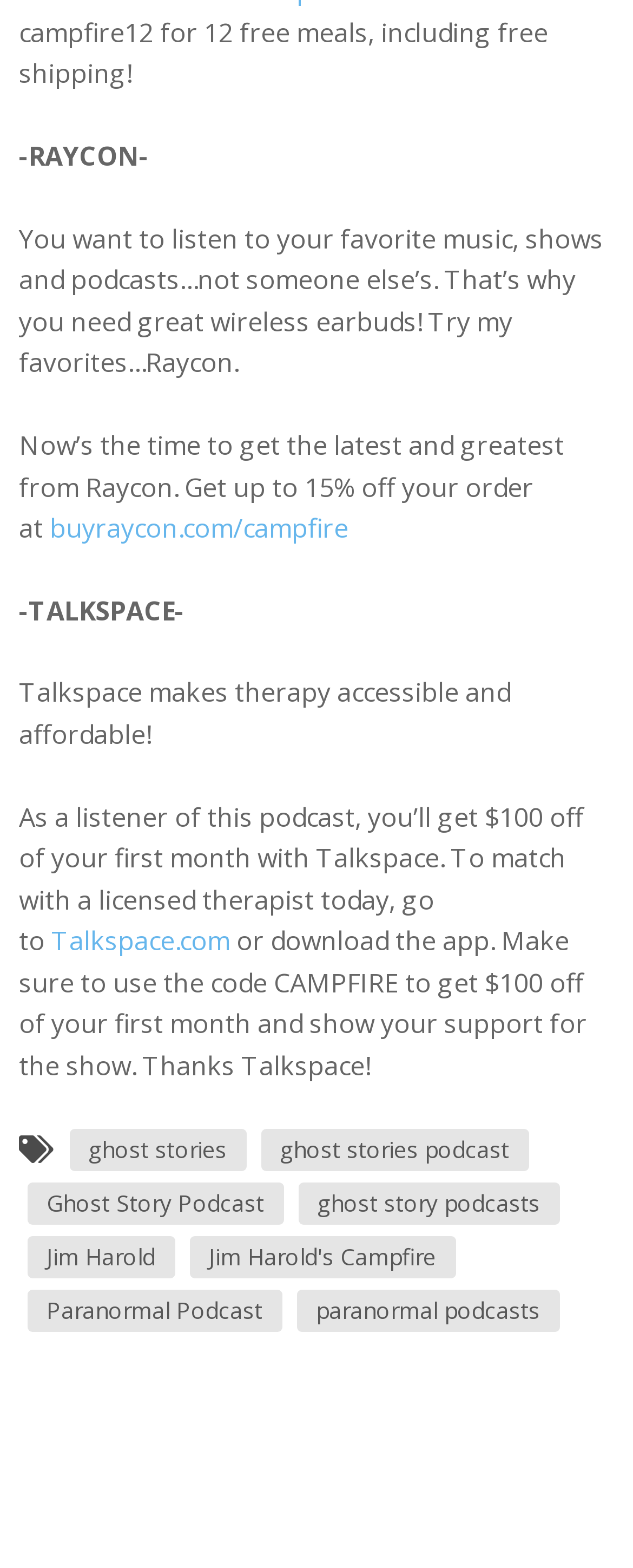Please reply with a single word or brief phrase to the question: 
What is the code to get $100 off on Talkspace?

CAMPFIRE